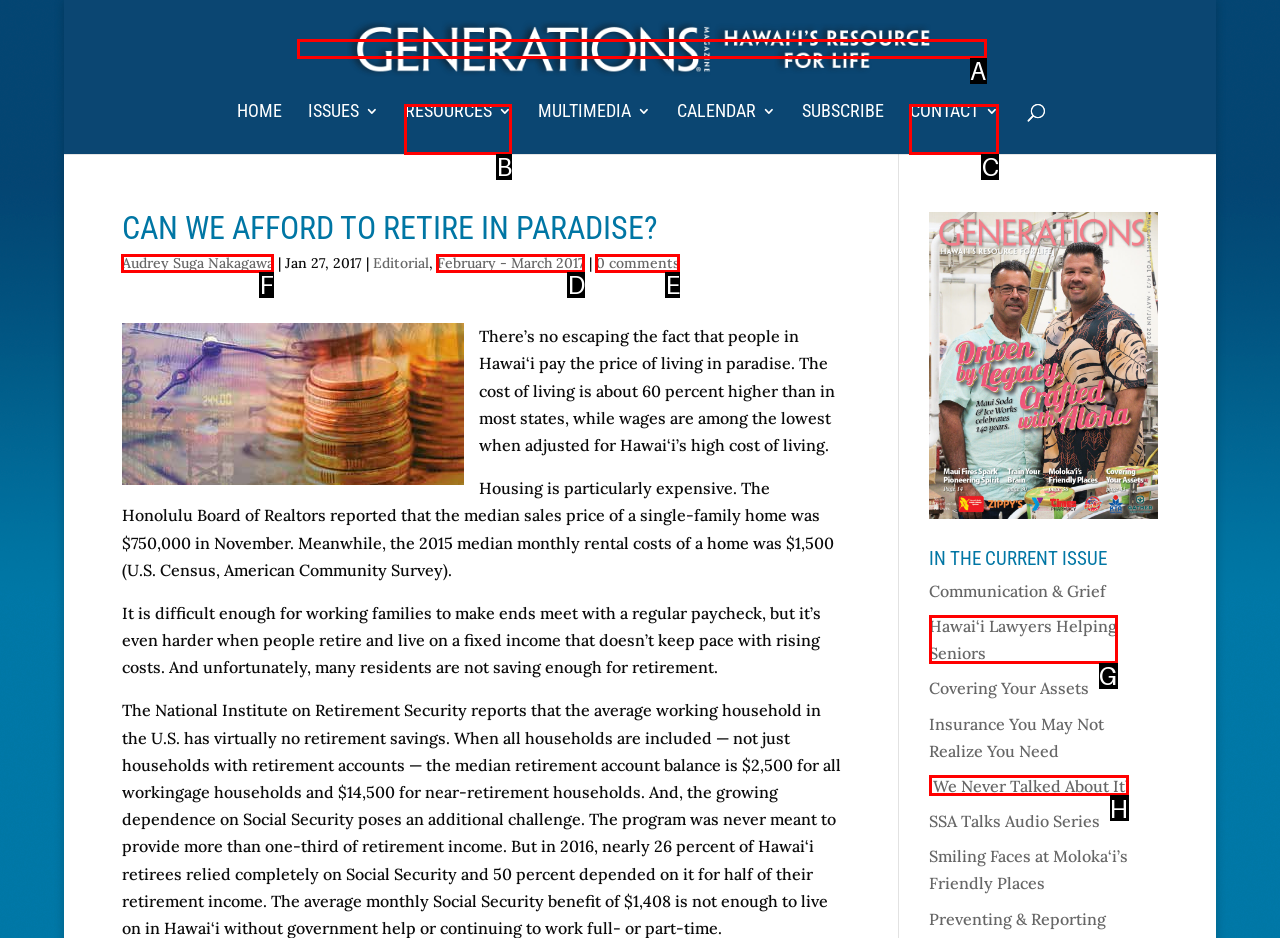Which HTML element should be clicked to perform the following task: Read the article by Audrey Suga Nakagawa
Reply with the letter of the appropriate option.

F